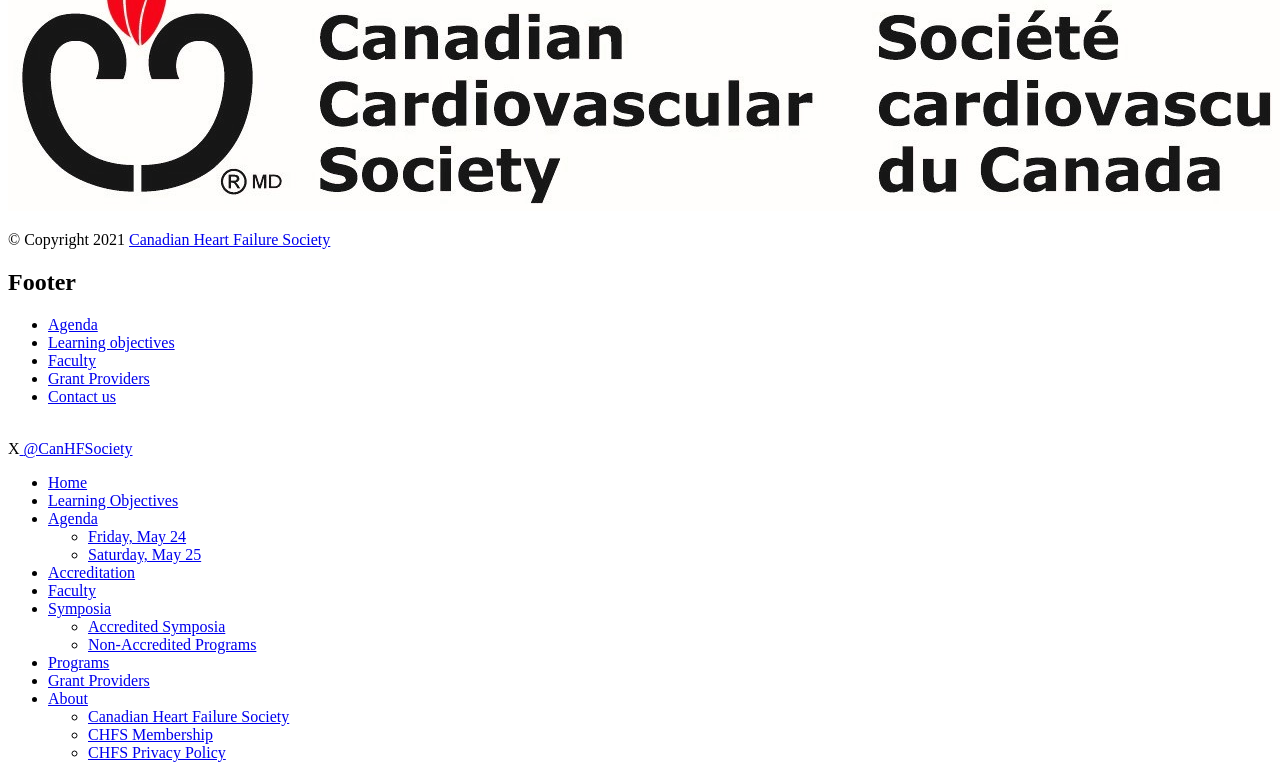Given the element description: "Faculty", predict the bounding box coordinates of the UI element it refers to, using four float numbers between 0 and 1, i.e., [left, top, right, bottom].

[0.038, 0.453, 0.075, 0.475]